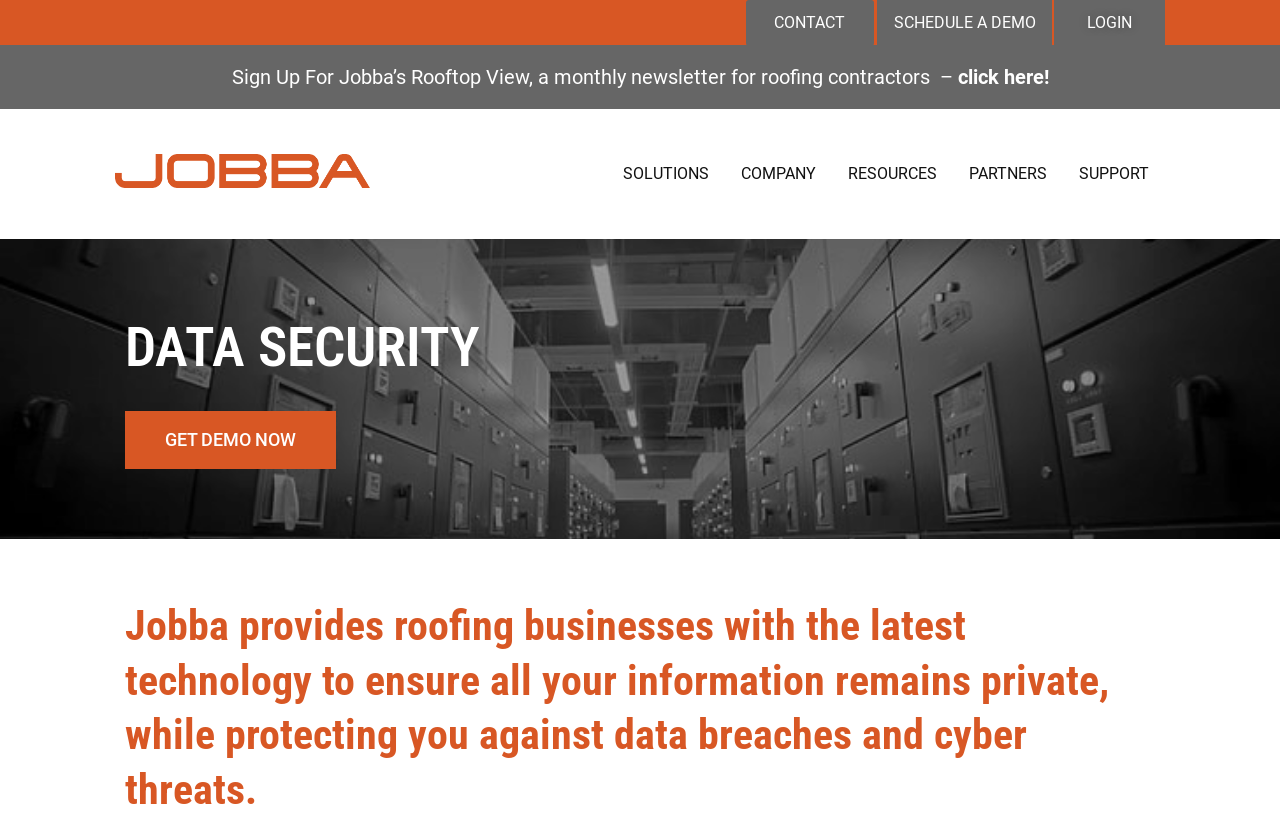Given the element description "Company", identify the bounding box of the corresponding UI element.

[0.566, 0.151, 0.65, 0.273]